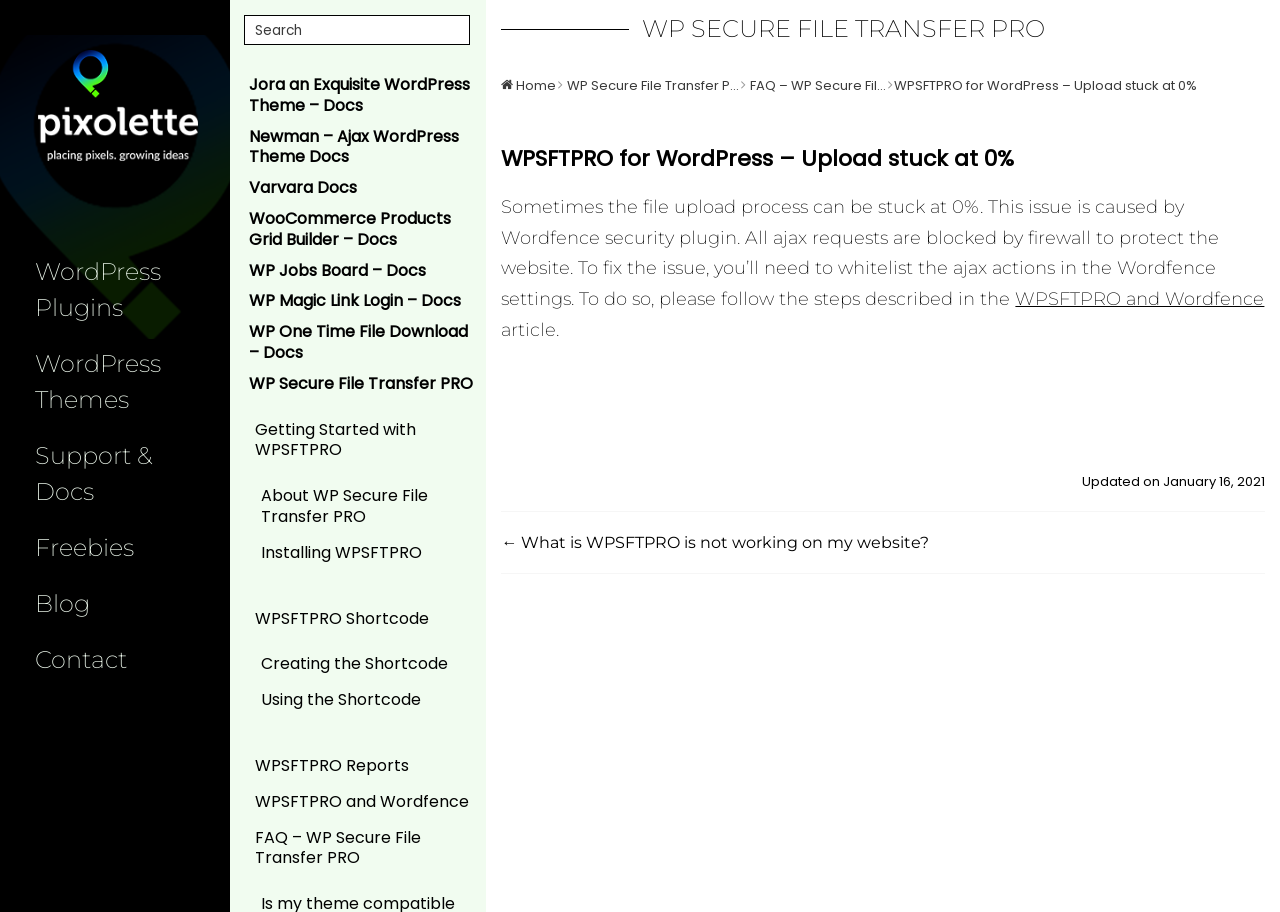Can you specify the bounding box coordinates of the area that needs to be clicked to fulfill the following instruction: "Click on the Pixolette Digital Agency Logo"?

[0.027, 0.055, 0.153, 0.176]